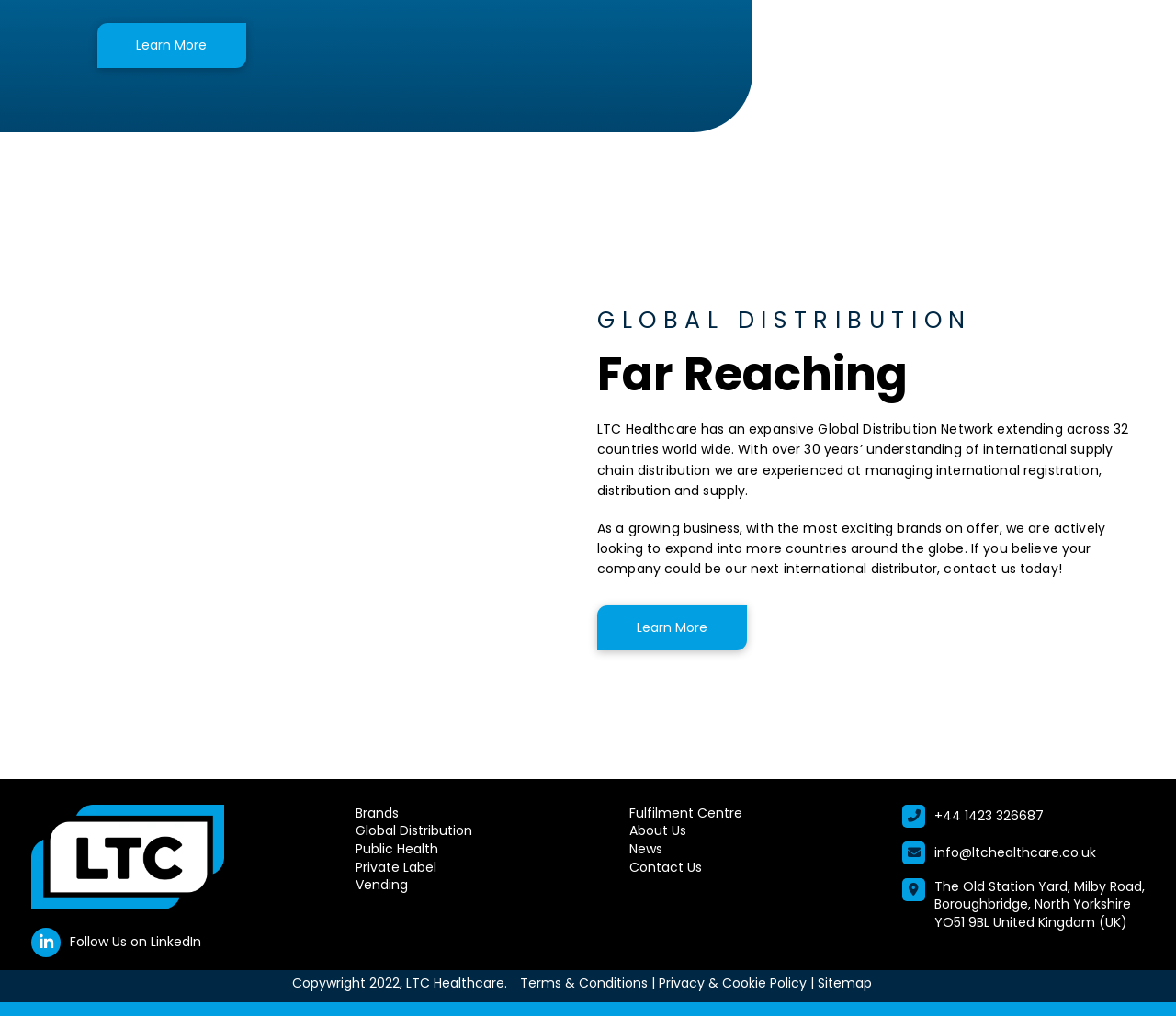What is the company's global distribution network?
By examining the image, provide a one-word or phrase answer.

32 countries